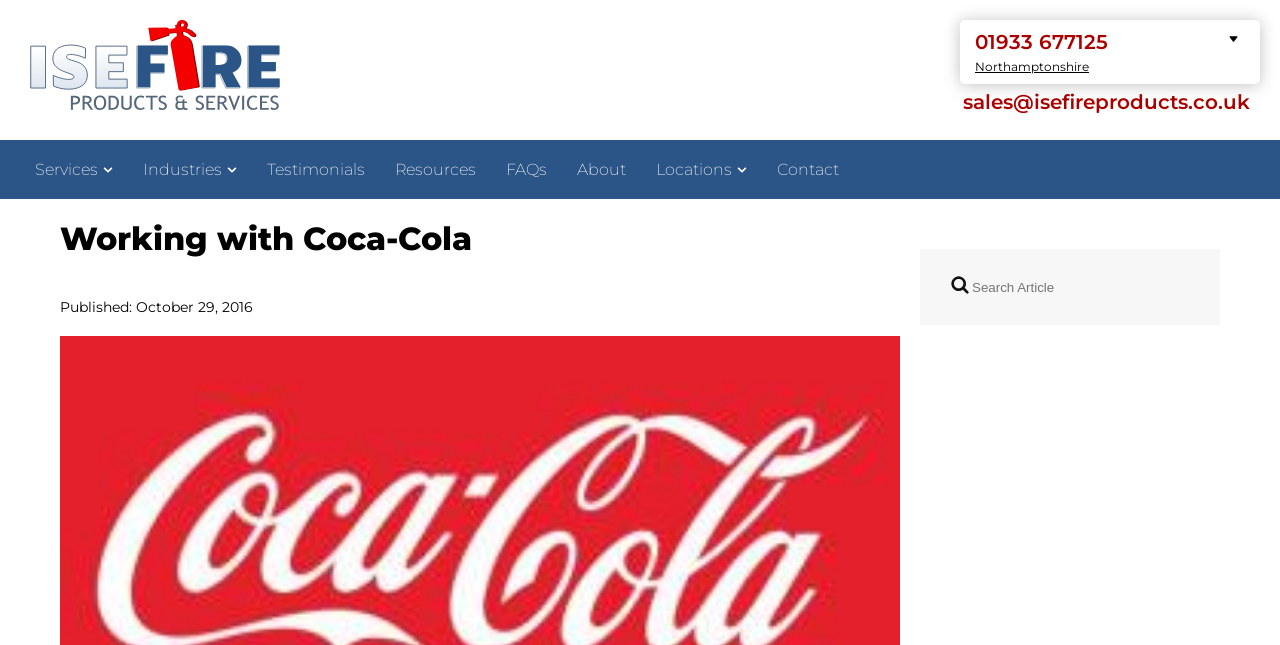Using the information shown in the image, answer the question with as much detail as possible: What is the email address for sales?

The email address is located on the top right corner of the webpage, below the phone number and location.